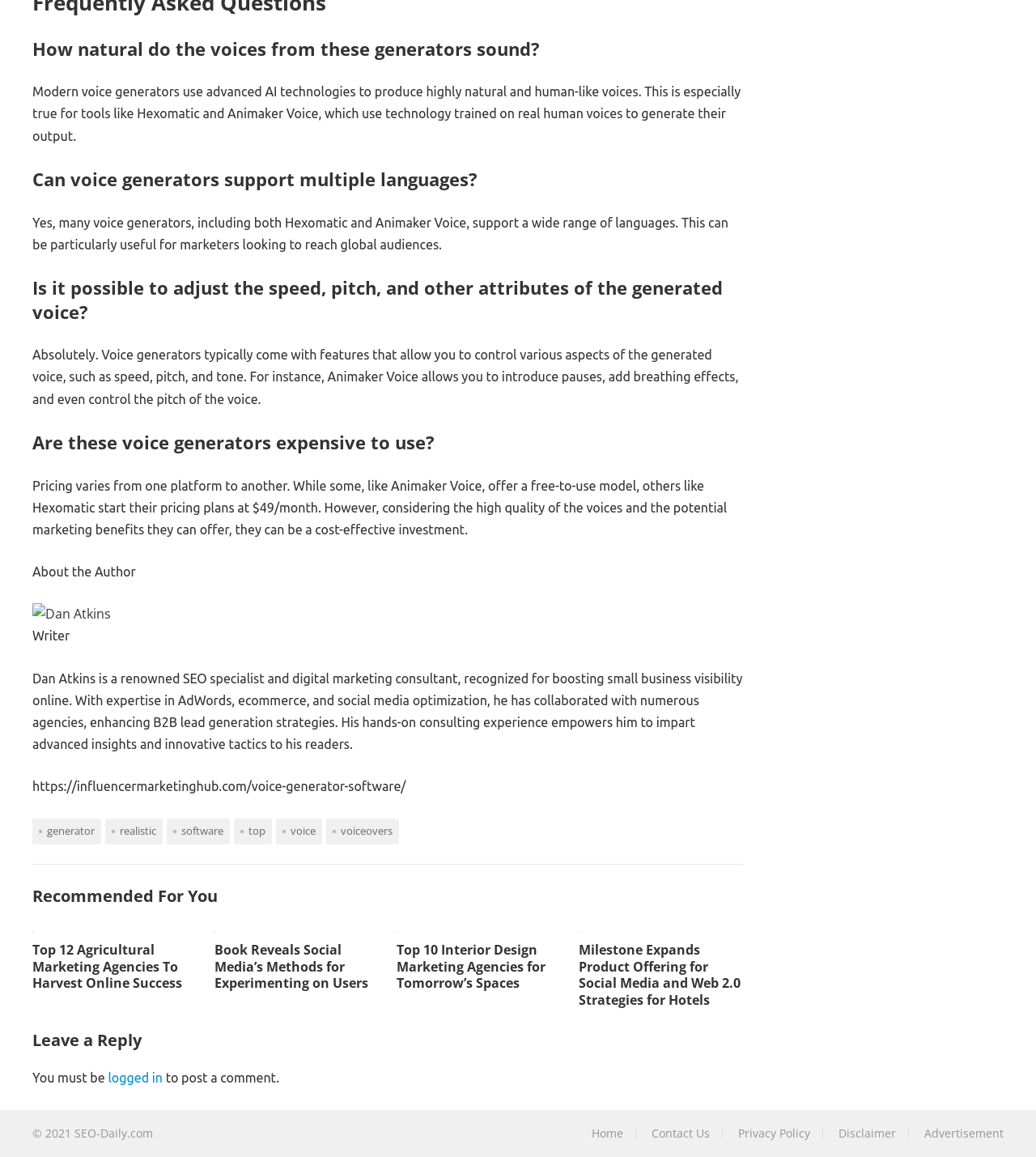Given the description SEO-Daily.com, predict the bounding box coordinates of the UI element. Ensure the coordinates are in the format (top-left x, top-left y, bottom-right x, bottom-right y) and all values are between 0 and 1.

[0.072, 0.973, 0.148, 0.986]